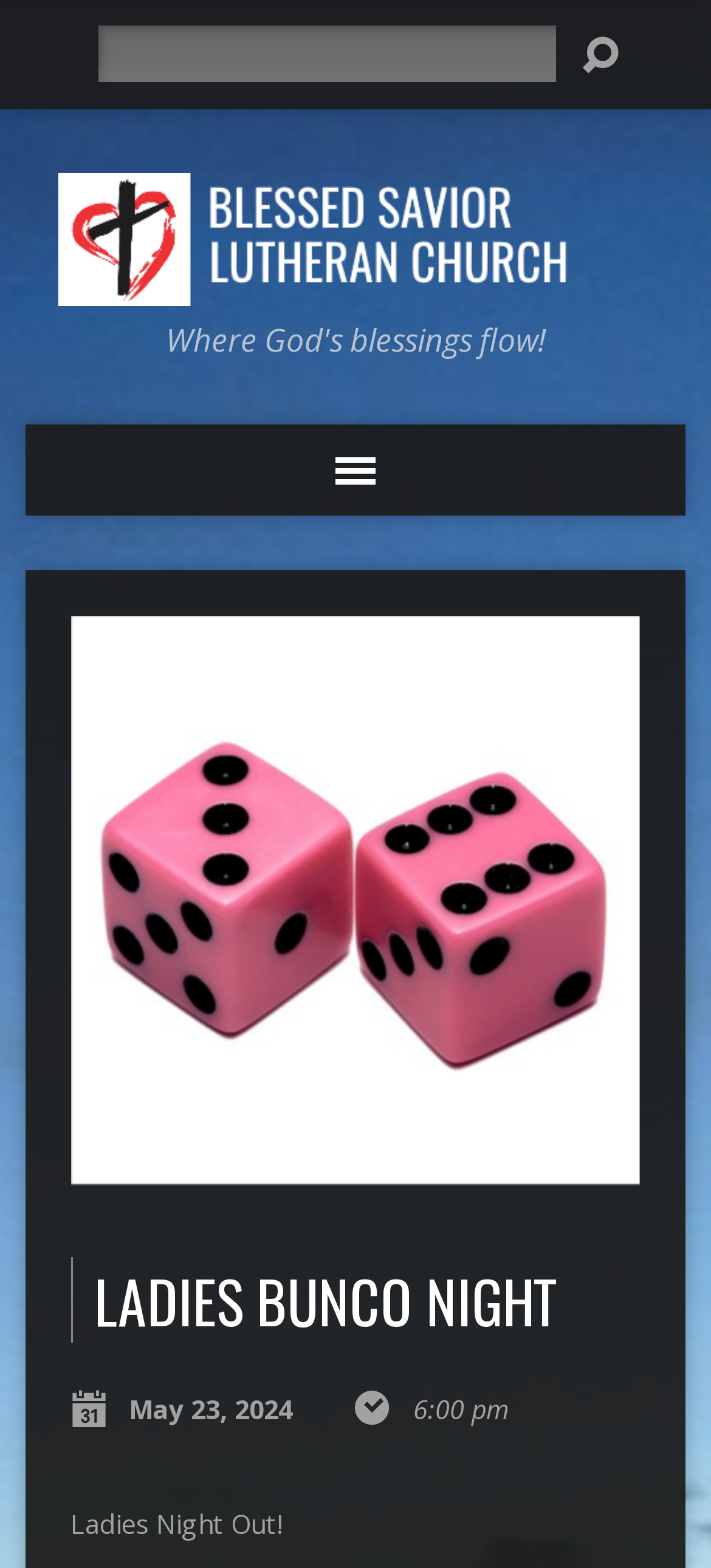What is the date of the event?
Answer the question with just one word or phrase using the image.

May 23, 2024